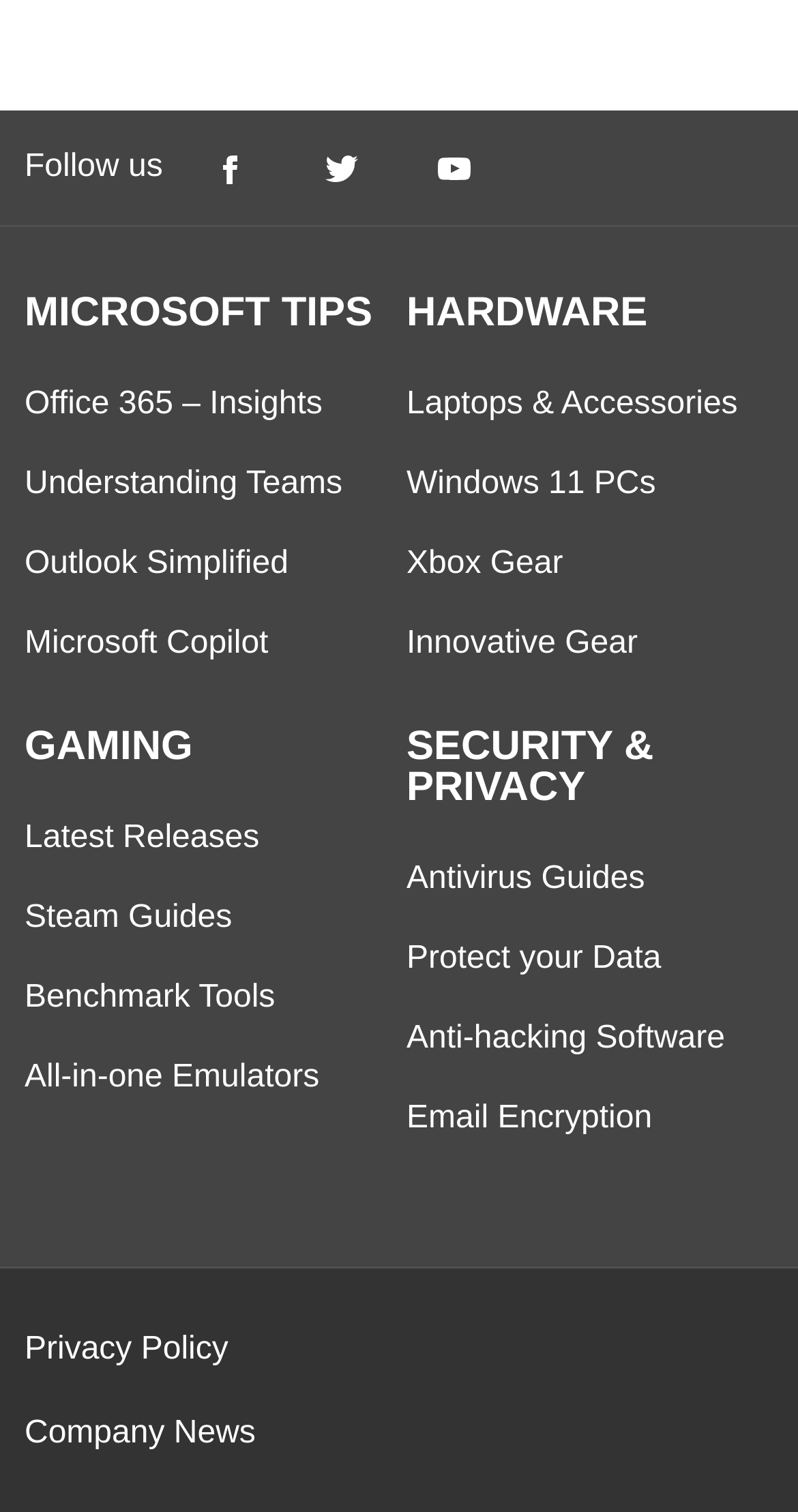Bounding box coordinates are specified in the format (top-left x, top-left y, bottom-right x, bottom-right y). All values are floating point numbers bounded between 0 and 1. Please provide the bounding box coordinate of the region this sentence describes: Office 365 – Insights

[0.031, 0.256, 0.404, 0.279]